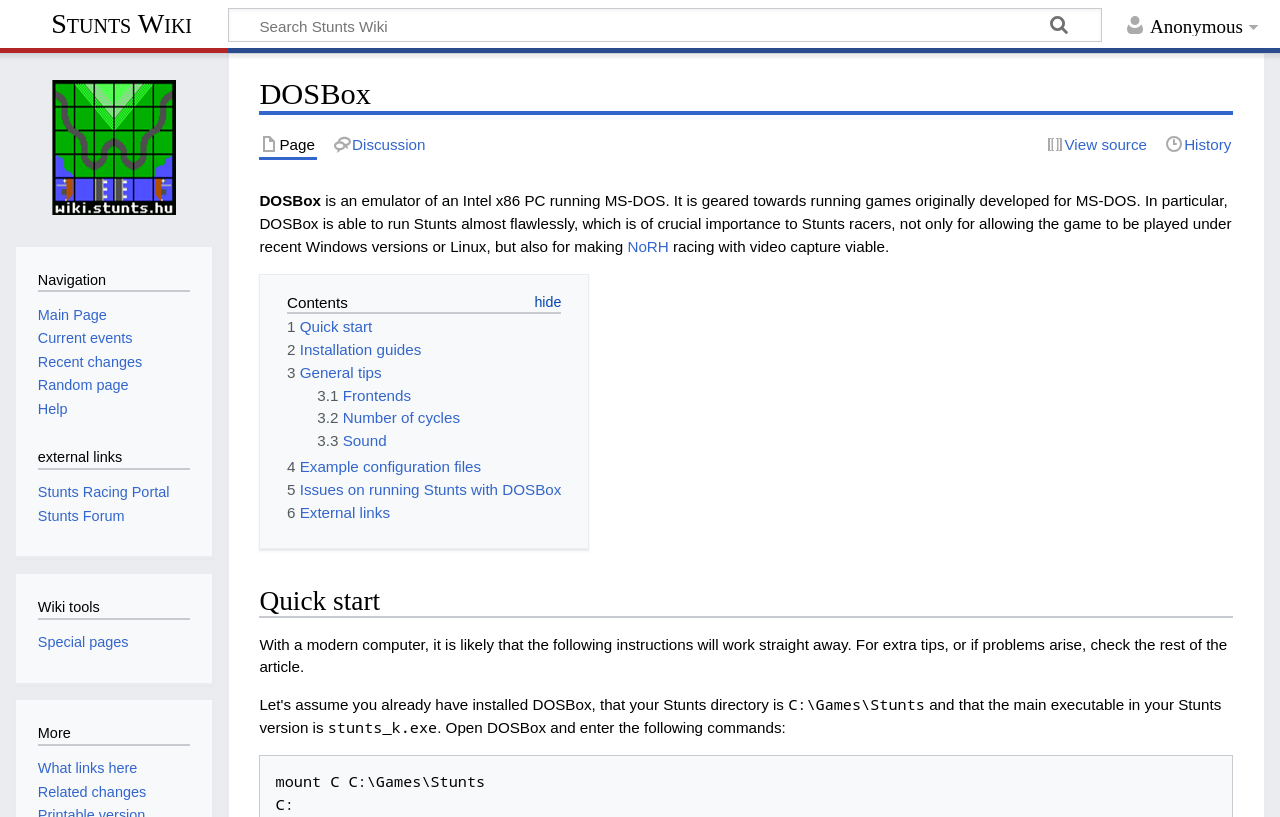What is the name of the main executable in the Stunts version?
Refer to the image and give a detailed answer to the question.

According to the webpage, the main executable in the Stunts version is 'stunts_k.exe', which is mentioned in the quick start guide.